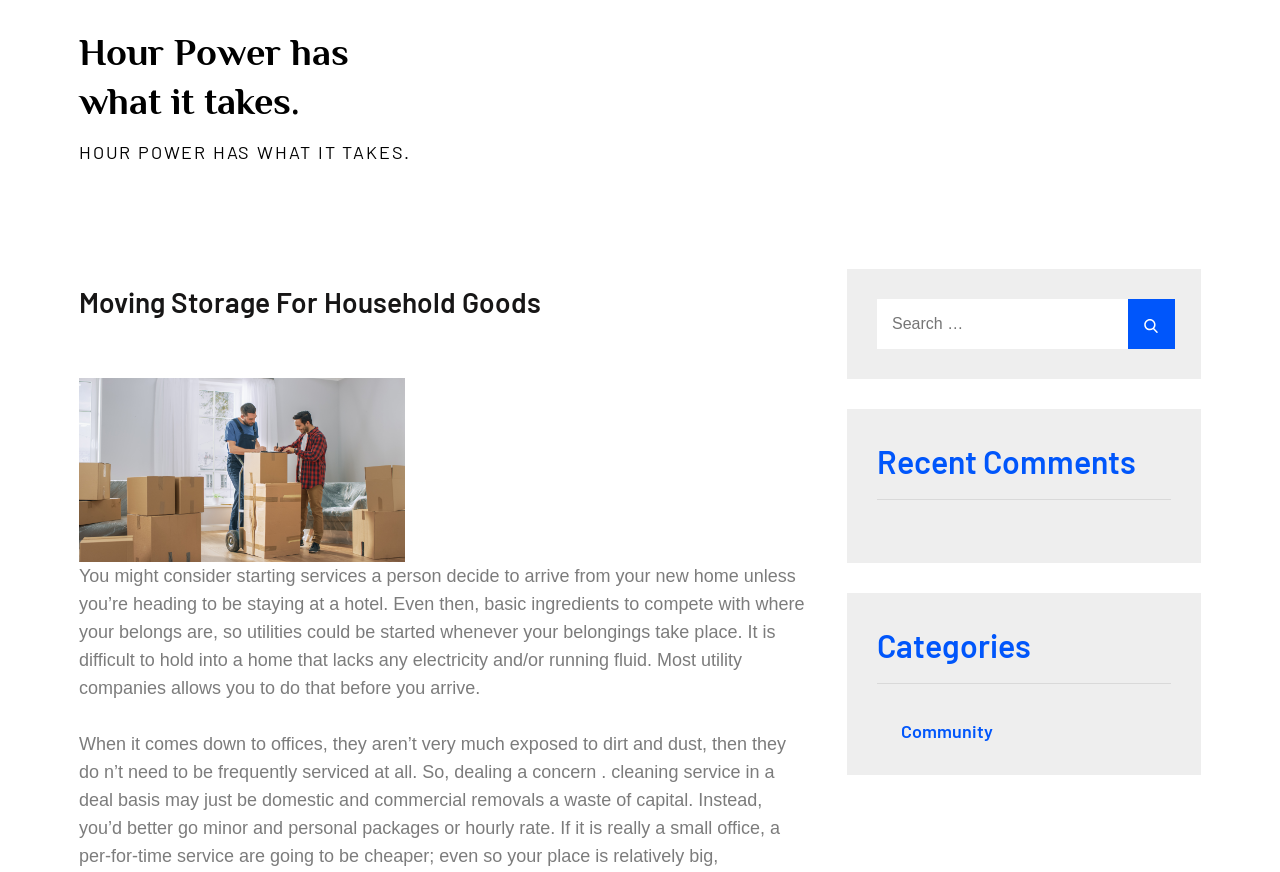What is the purpose of the search box?
Using the image, respond with a single word or phrase.

Search the website